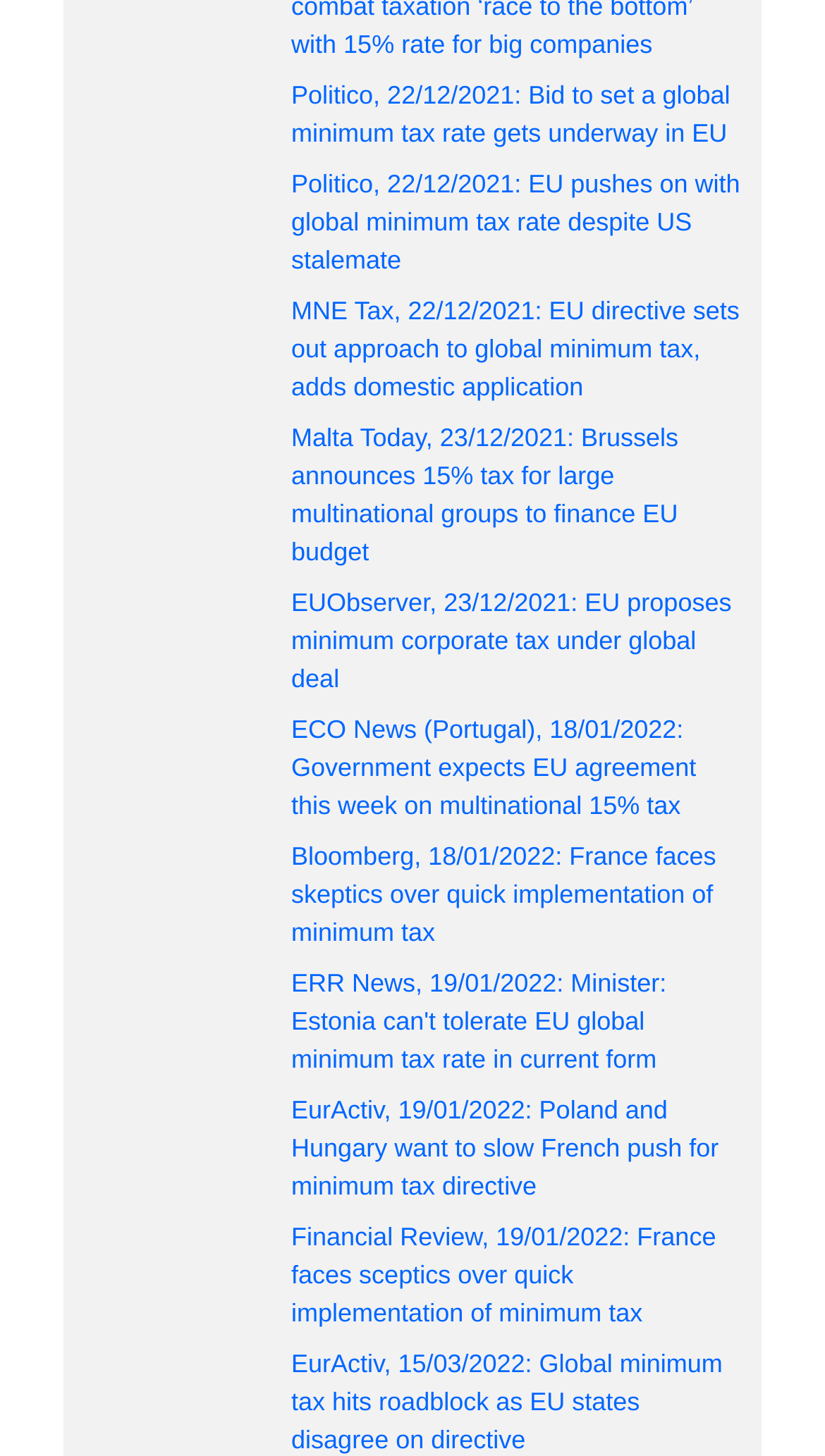Can you specify the bounding box coordinates of the area that needs to be clicked to fulfill the following instruction: "Contact us"?

None